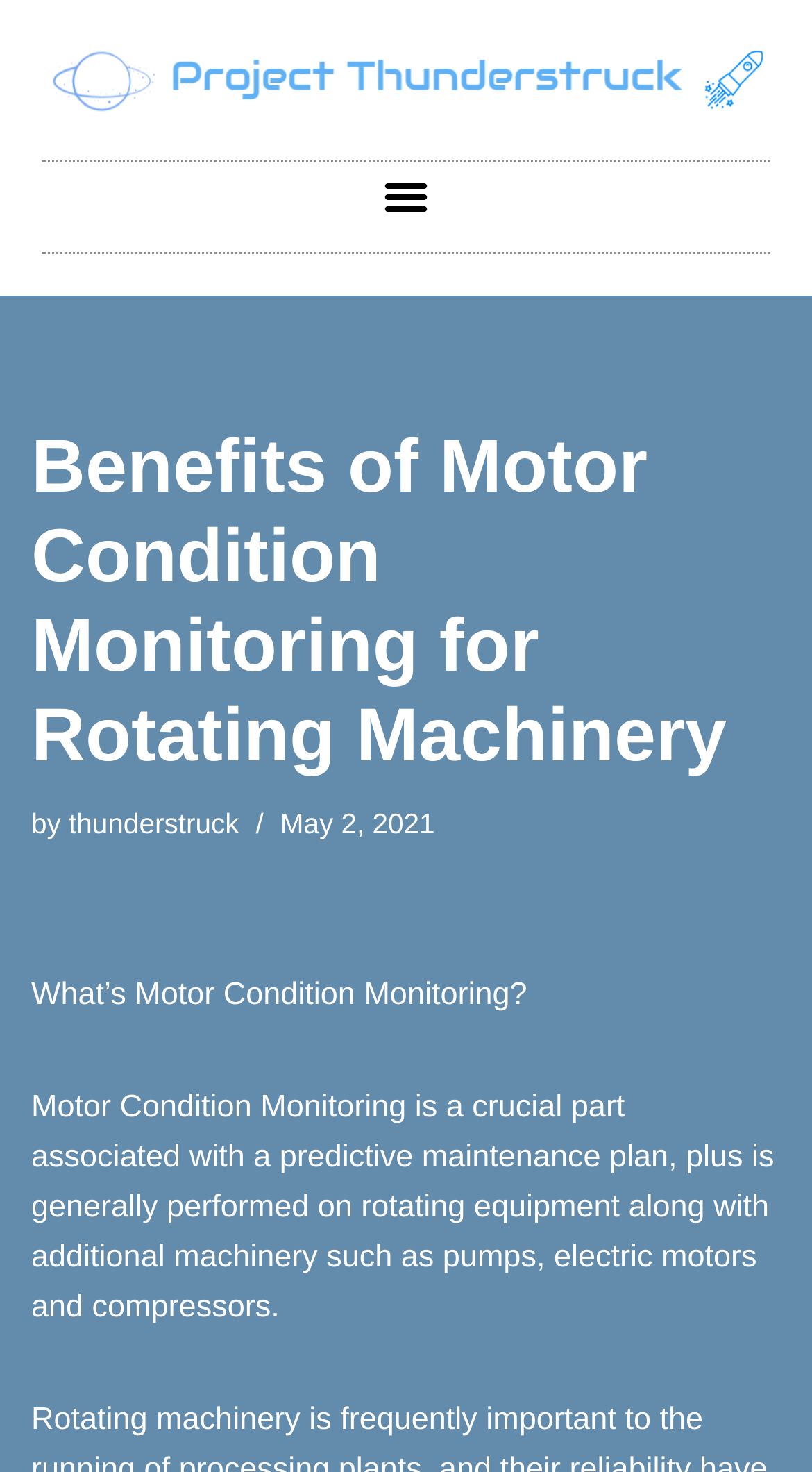Determine the main text heading of the webpage and provide its content.

Benefits of Motor Condition Monitoring for Rotating Machinery